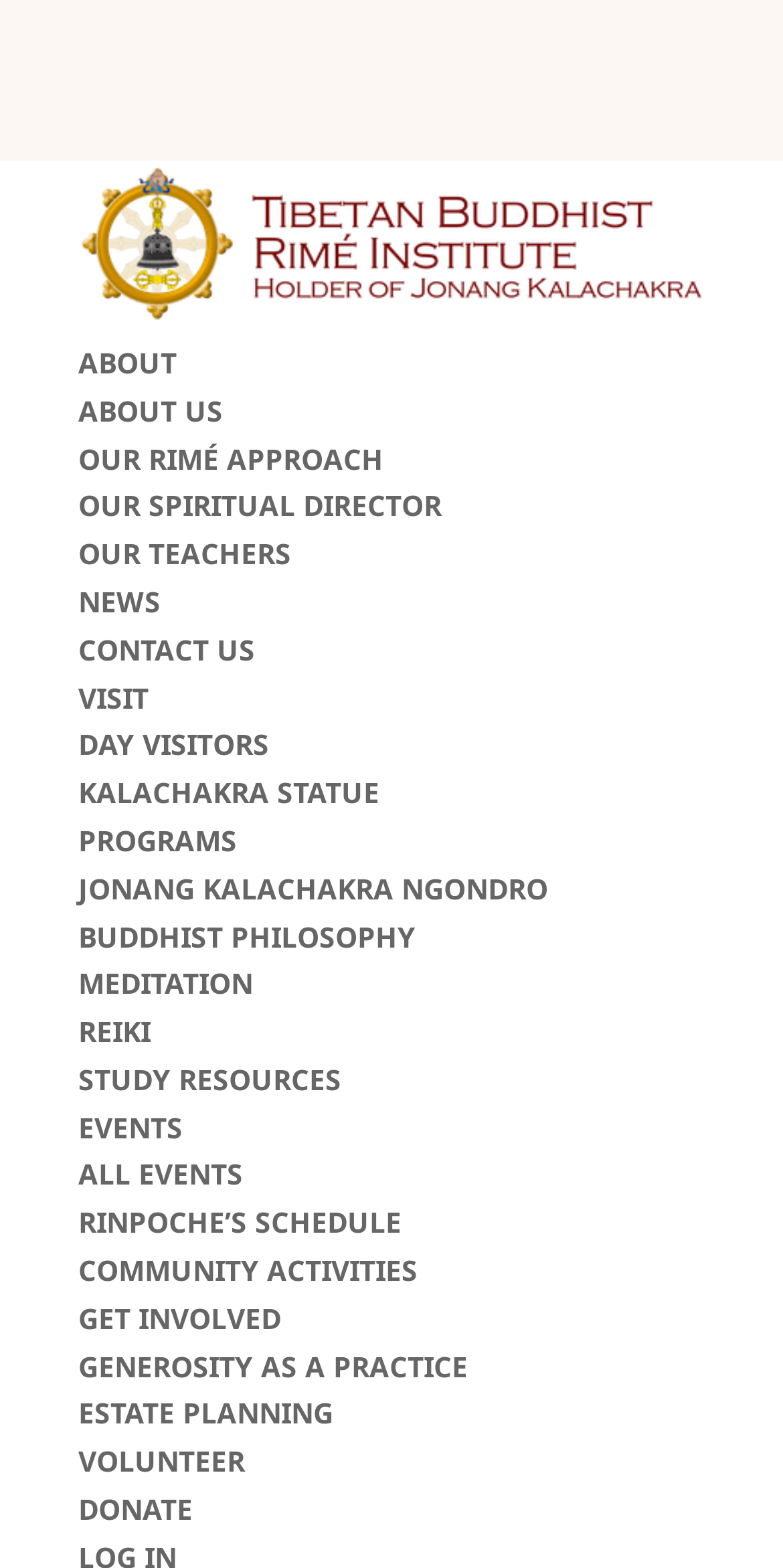Answer the following query concisely with a single word or phrase:
What is the name of the institute?

Dzokden Rimé Institute